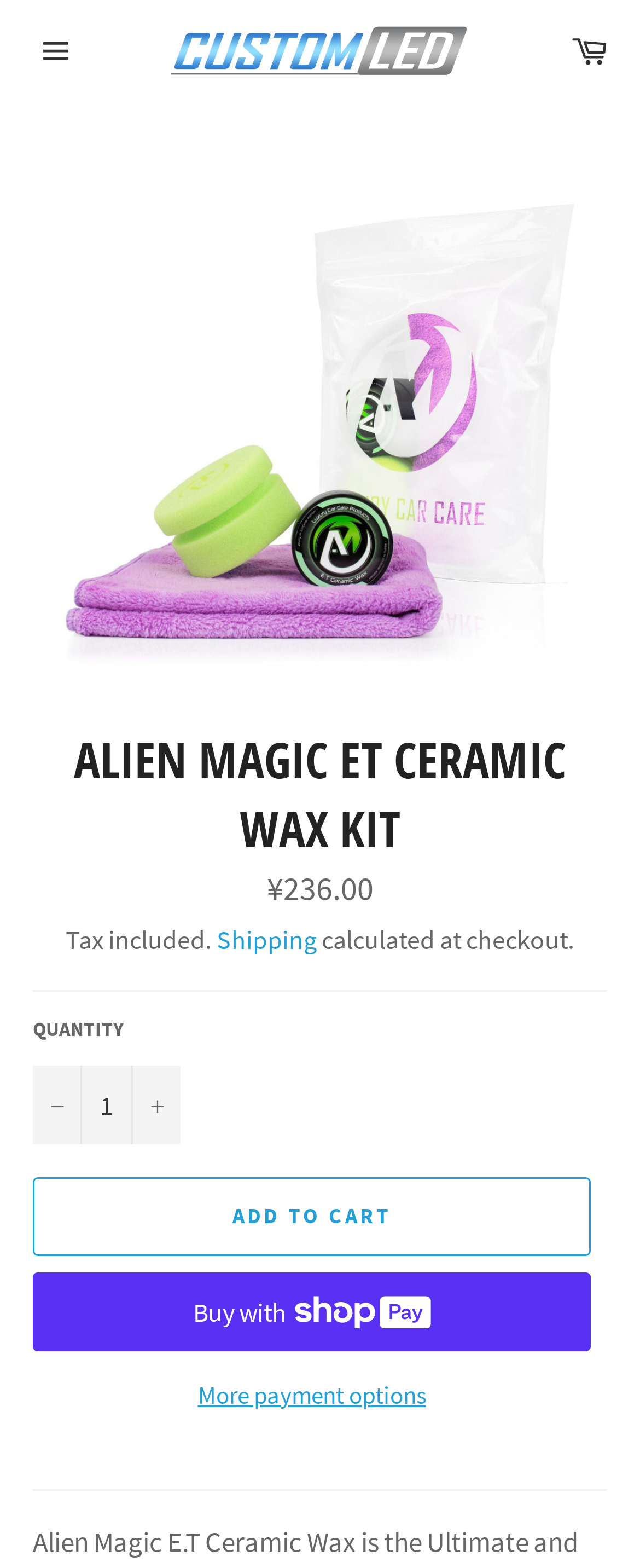What is the alternative payment option?
Respond to the question with a single word or phrase according to the image.

ShopPay